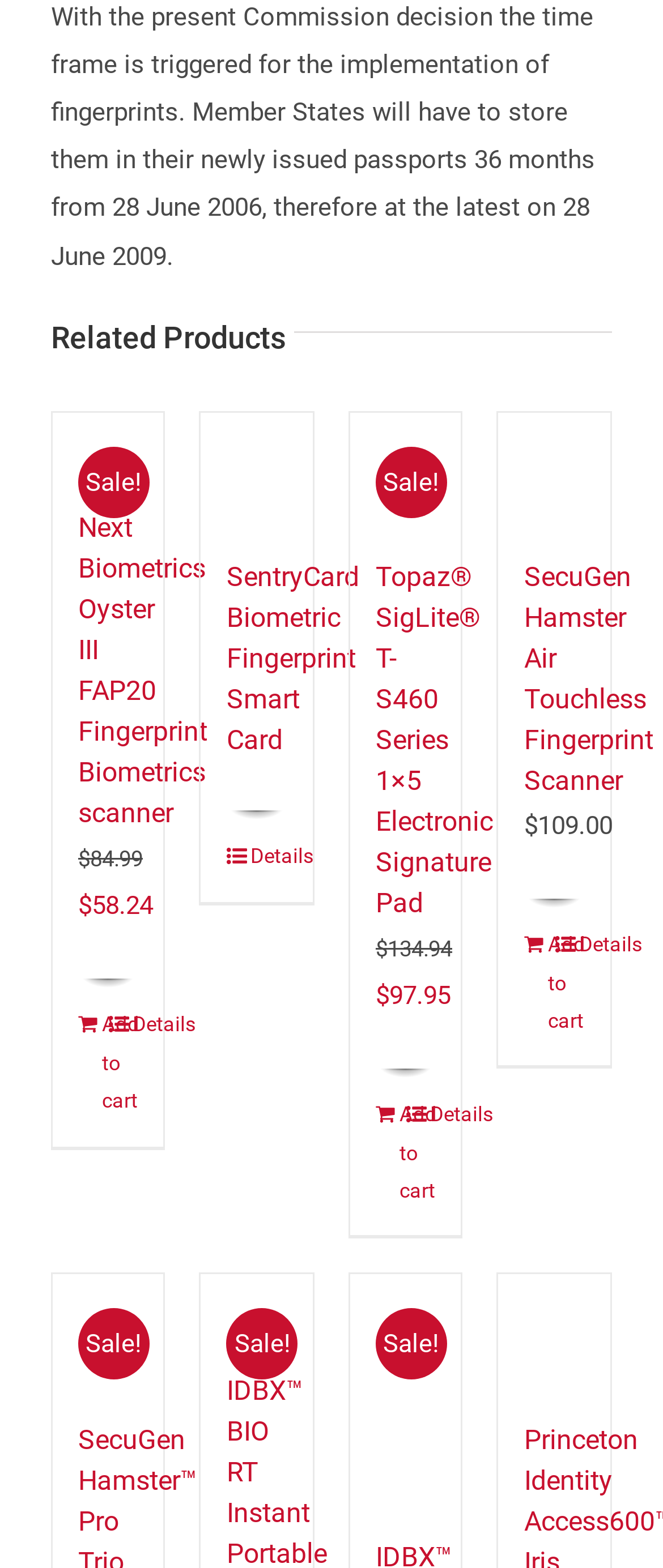By analyzing the image, answer the following question with a detailed response: How many products are listed on the webpage?

I counted the number of links and images related to products on the webpage, and found 9 distinct products listed, including the Next Biometrics Oyster III FAP20 Fingerprint Biometrics scanner, SentryCard Biometric Fingerprint Smart Card, and others.